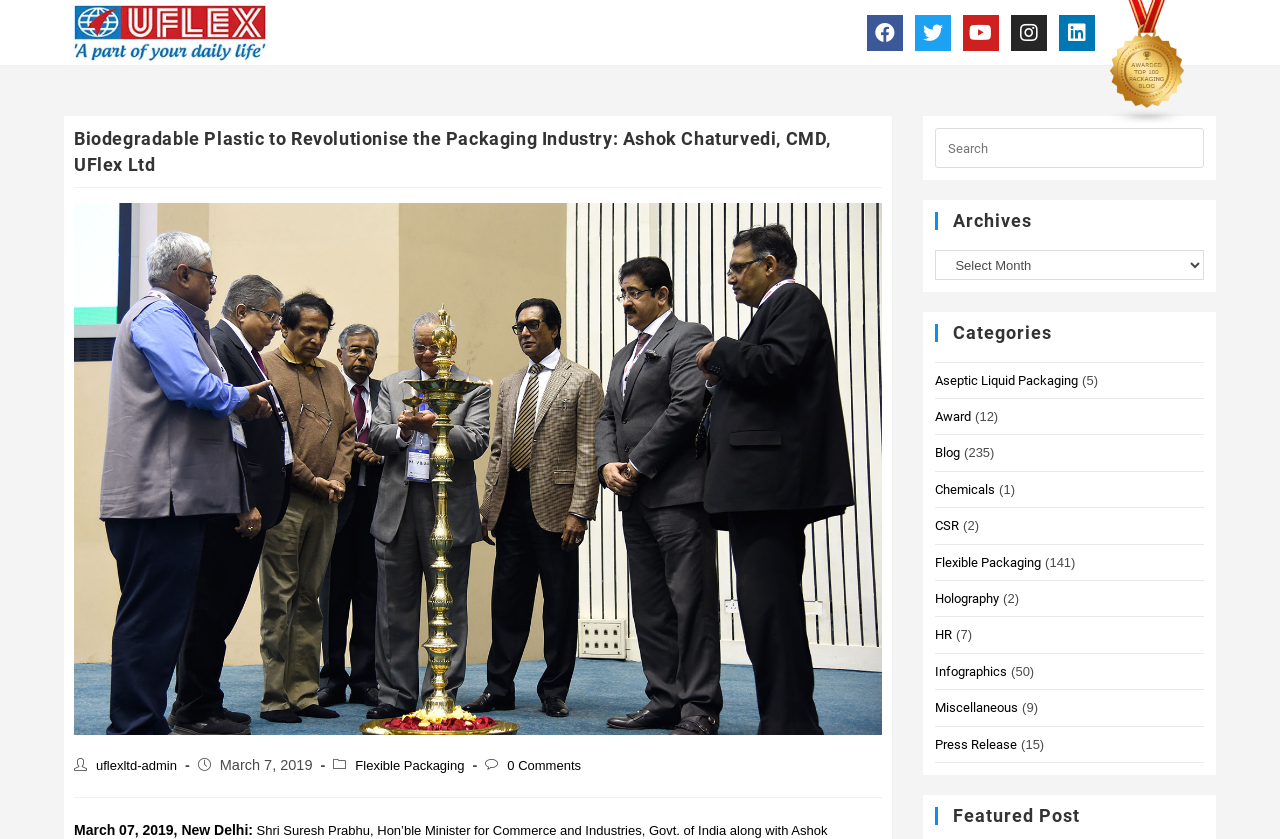Determine the bounding box for the UI element that matches this description: "parent_node: Search for: name="s" placeholder="Search"".

[0.731, 0.153, 0.941, 0.201]